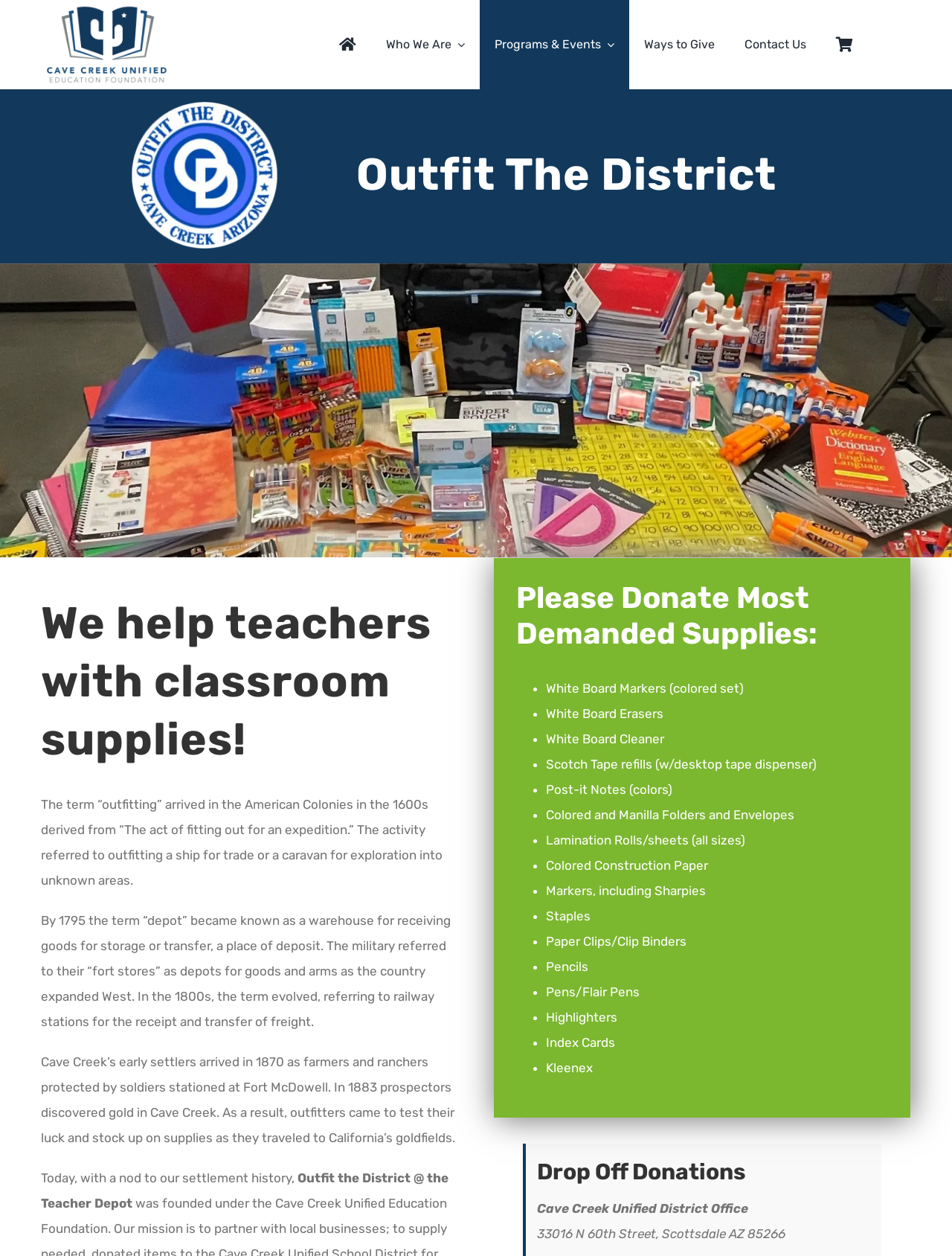What is the first item listed as a most demanded supply?
From the image, provide a succinct answer in one word or a short phrase.

White Board Markers (colored set)